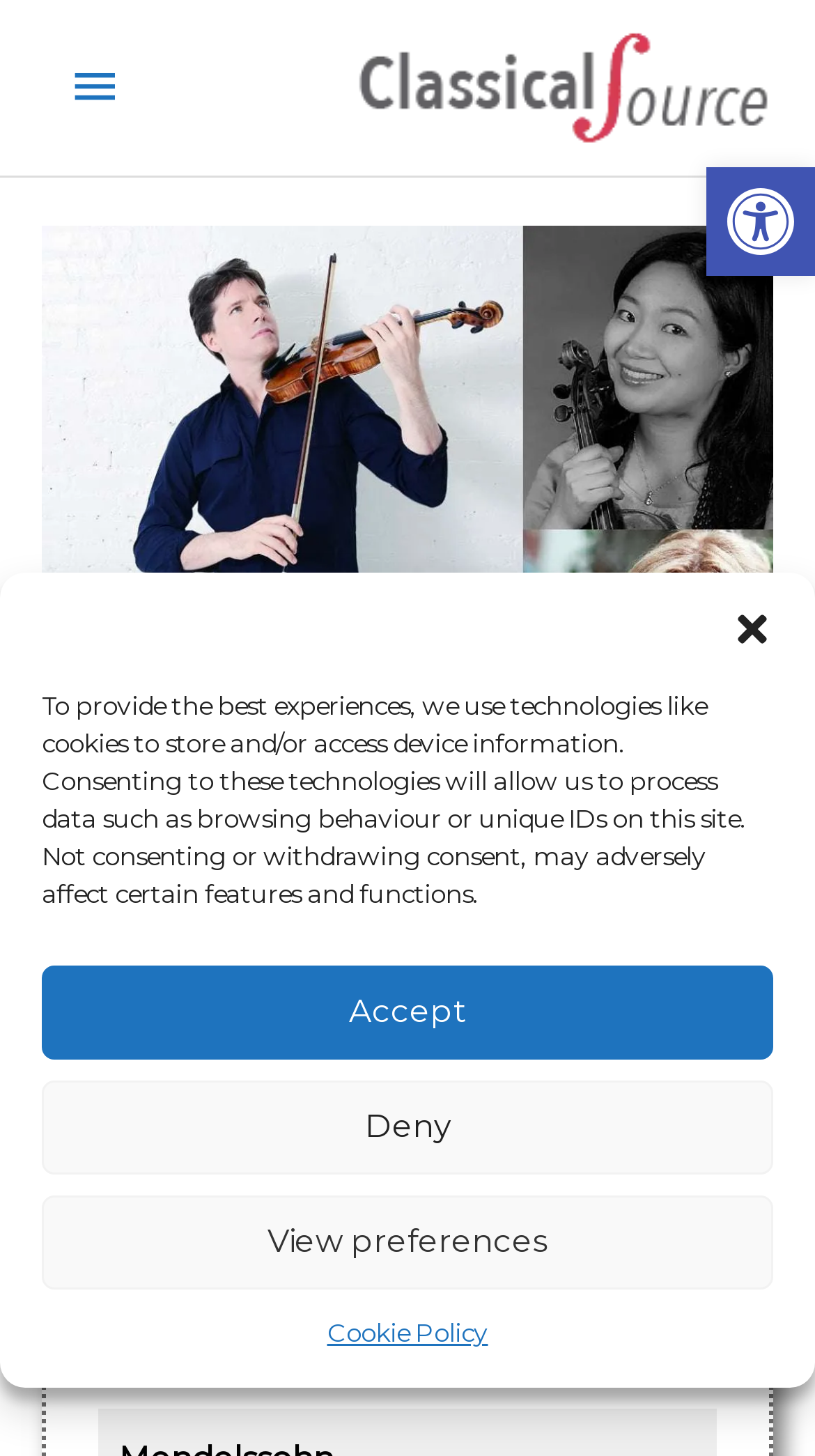Based on the image, provide a detailed response to the question:
What is the name of the website?

I found the answer by looking at the top-left corner of the webpage, where it says 'The Classical Source'.